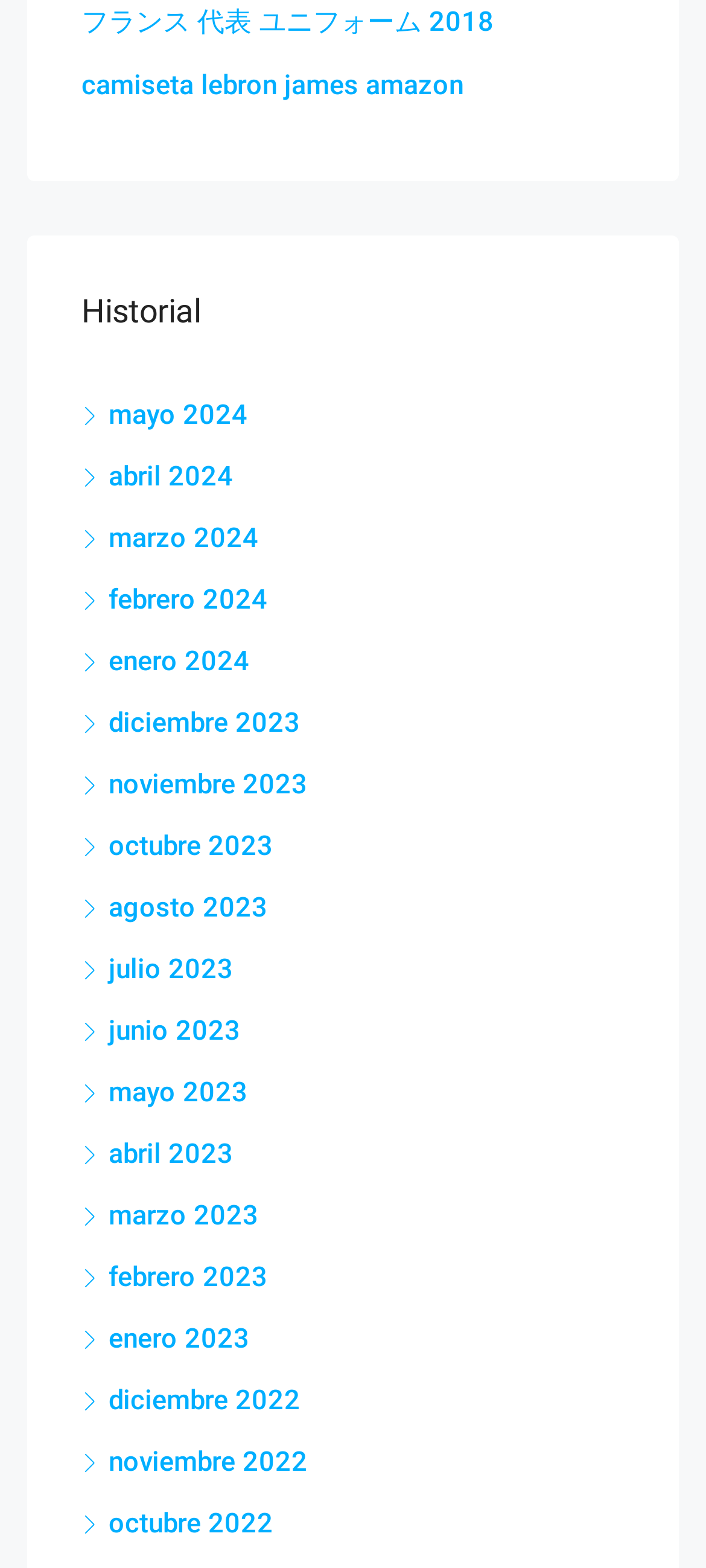Identify the bounding box coordinates necessary to click and complete the given instruction: "Browse data for Noviembre 2022".

[0.115, 0.922, 0.436, 0.943]